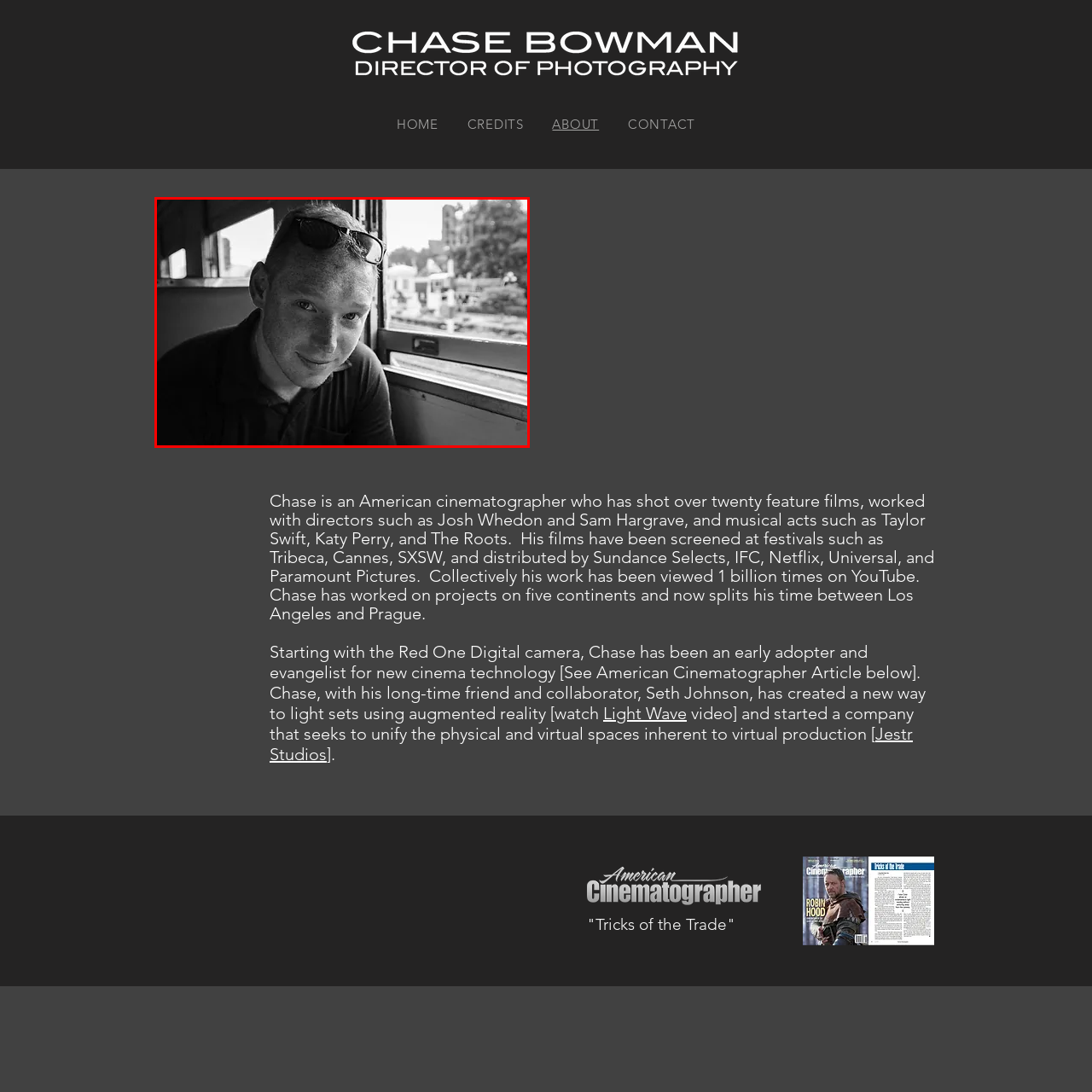Inspect the image outlined by the red box and answer the question using a single word or phrase:
What is on top of the young man's head?

sunglasses